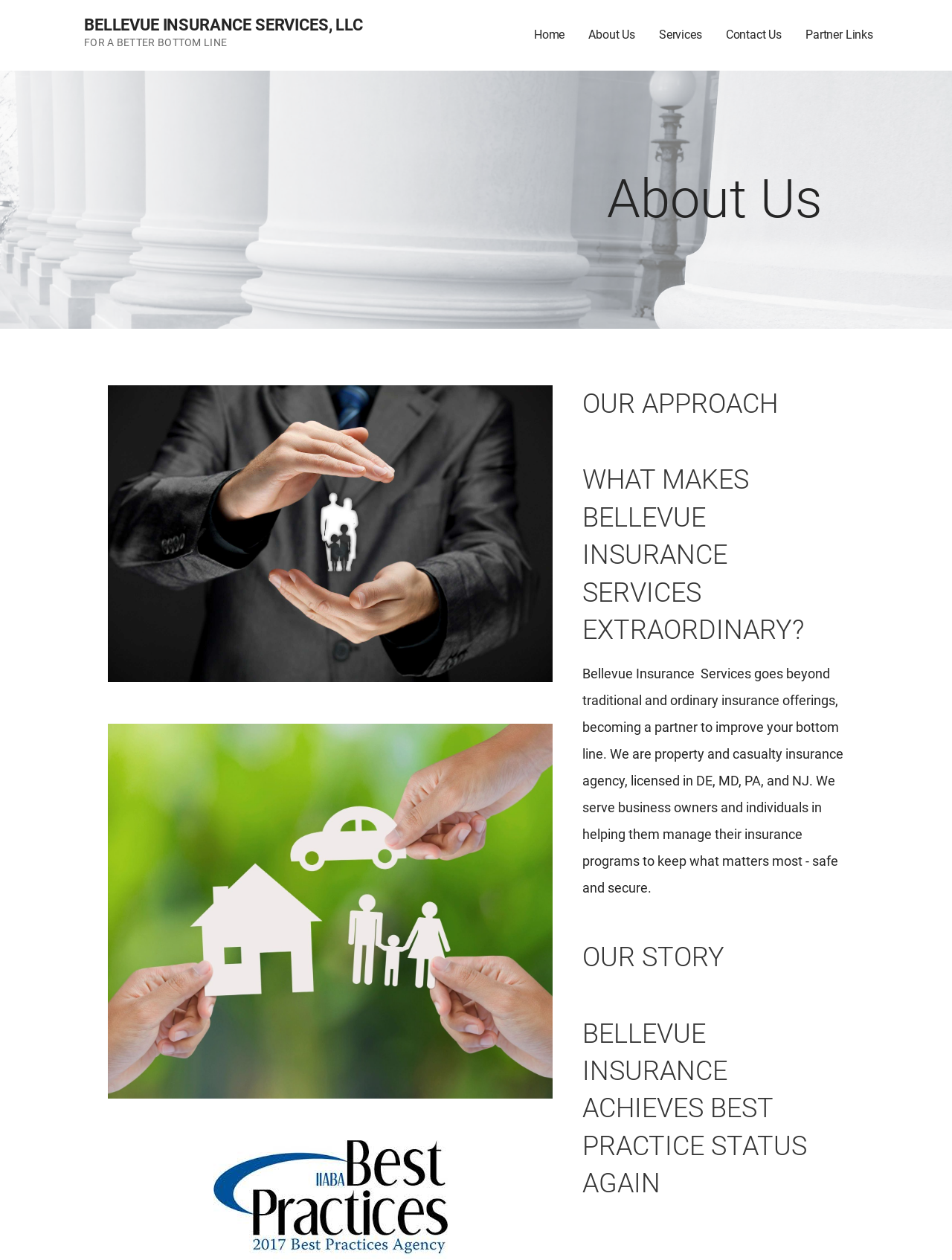What is the name of the insurance services company?
Refer to the image and give a detailed answer to the query.

I found the answer by looking at the heading element with the text 'BELLEVUE INSURANCE SERVICES, LLC' which is also a link, indicating that it is the company name.